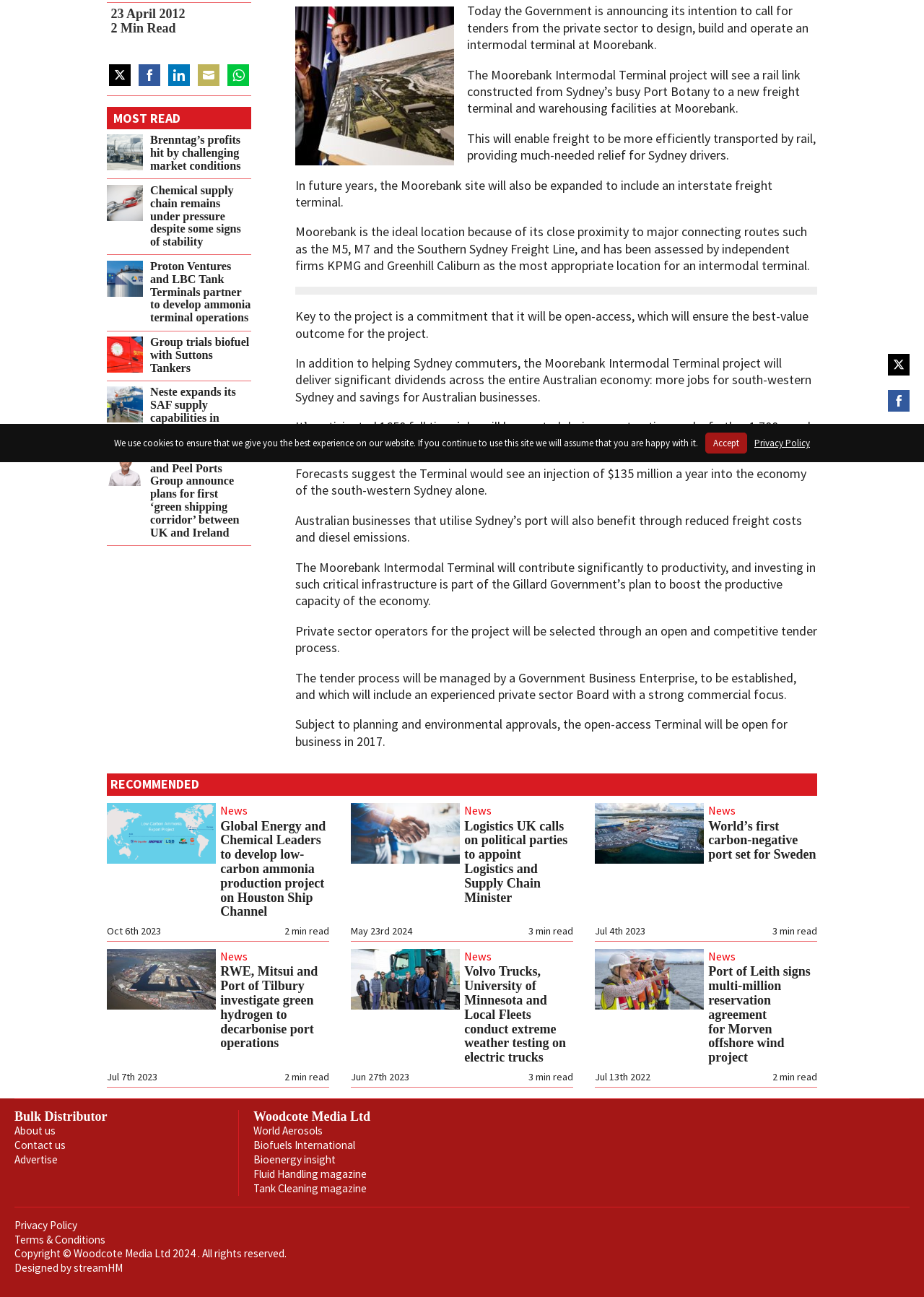Given the element description "Contact us" in the screenshot, predict the bounding box coordinates of that UI element.

[0.016, 0.878, 0.071, 0.888]